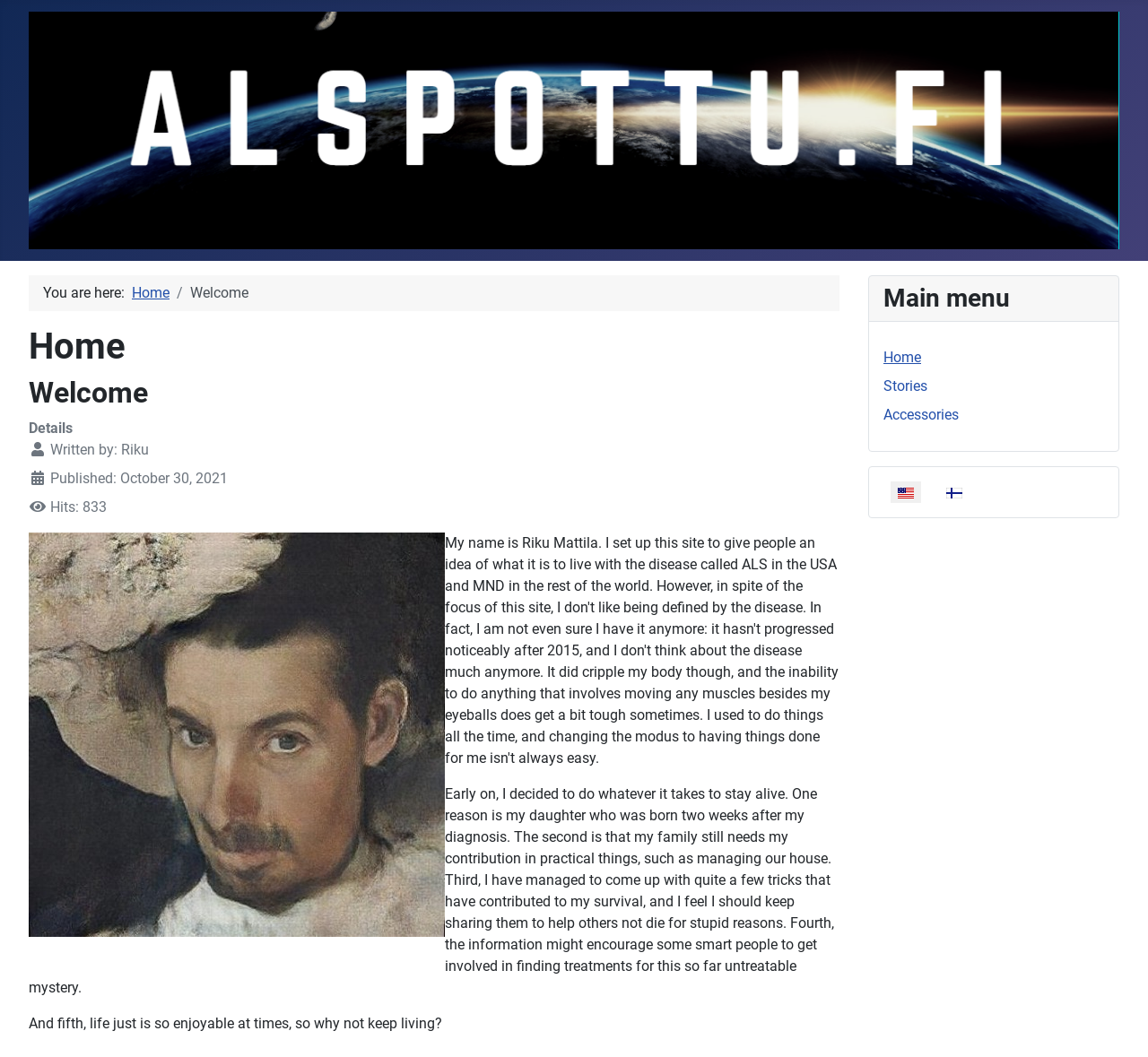What is the author's name?
Answer the question based on the image using a single word or a brief phrase.

Riku